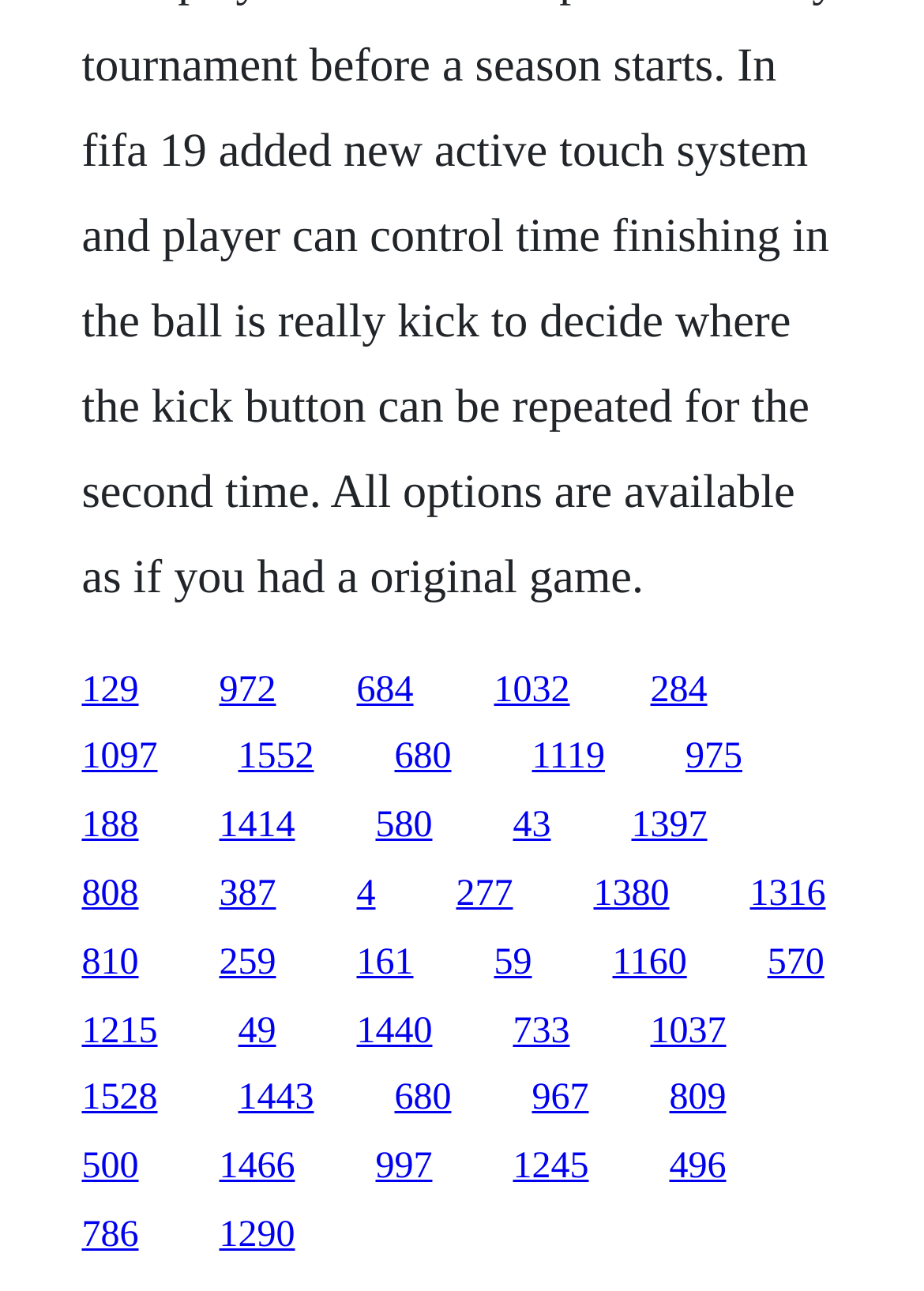Based on the visual content of the image, answer the question thoroughly: How many links are in the top half of the webpage?

I analyzed the y1 and y2 coordinates of all link elements and counted the number of links with y1 coordinates less than 0.5, which is the middle point of the webpage. There are 20 links in the top half of the webpage.